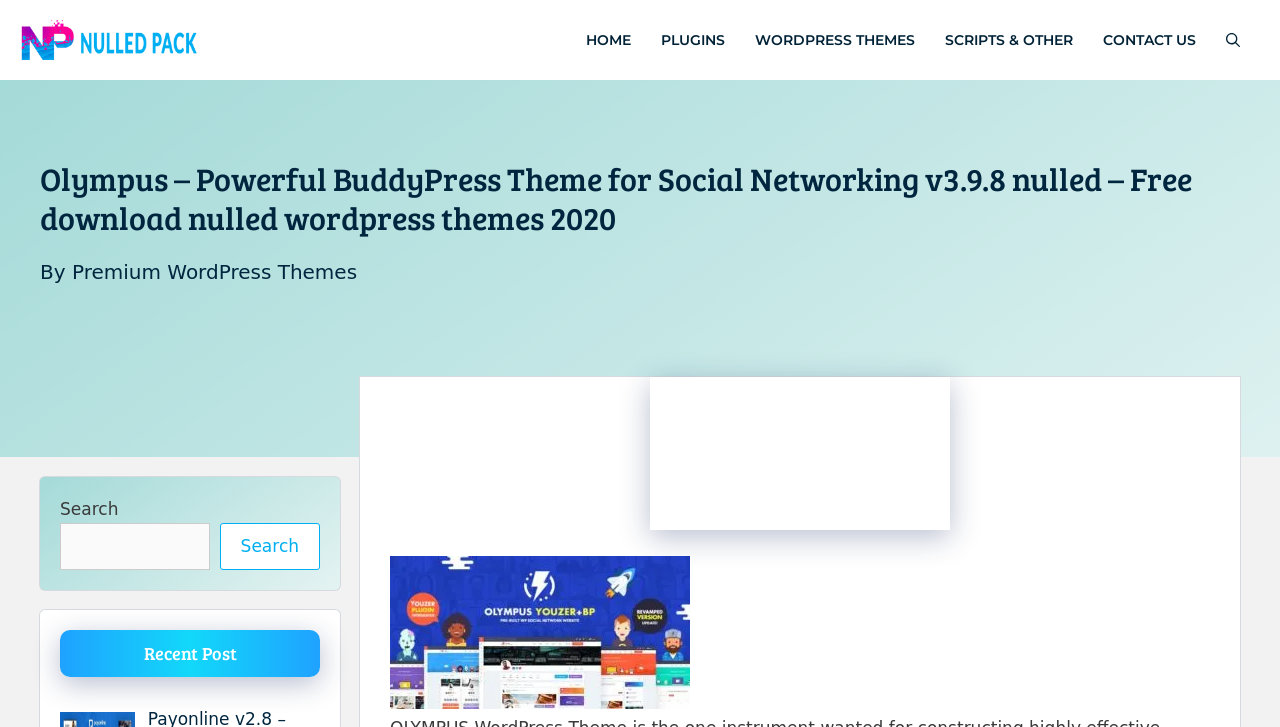What is the theme name being promoted?
Using the information from the image, answer the question thoroughly.

I found the theme name by looking at the heading element, which contains the text 'Olympus – Powerful BuddyPress Theme for Social Networking v3.9.8 nulled – Free download nulled wordpress themes 2020'.